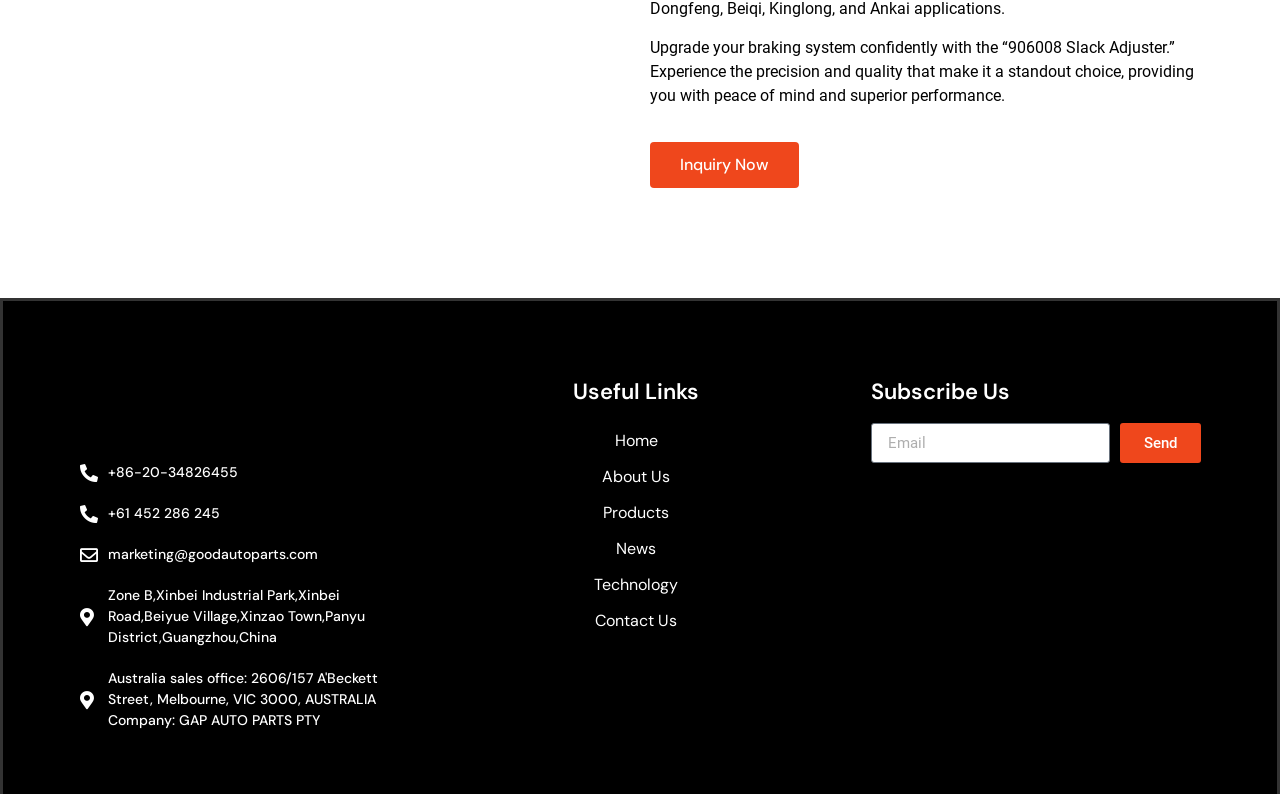Refer to the image and provide an in-depth answer to the question:
What is the purpose of the 'Inquiry Now' link?

The 'Inquiry Now' link is likely used to make an inquiry about the product or service being promoted, as it is placed next to the product description and has a prominent position on the webpage.